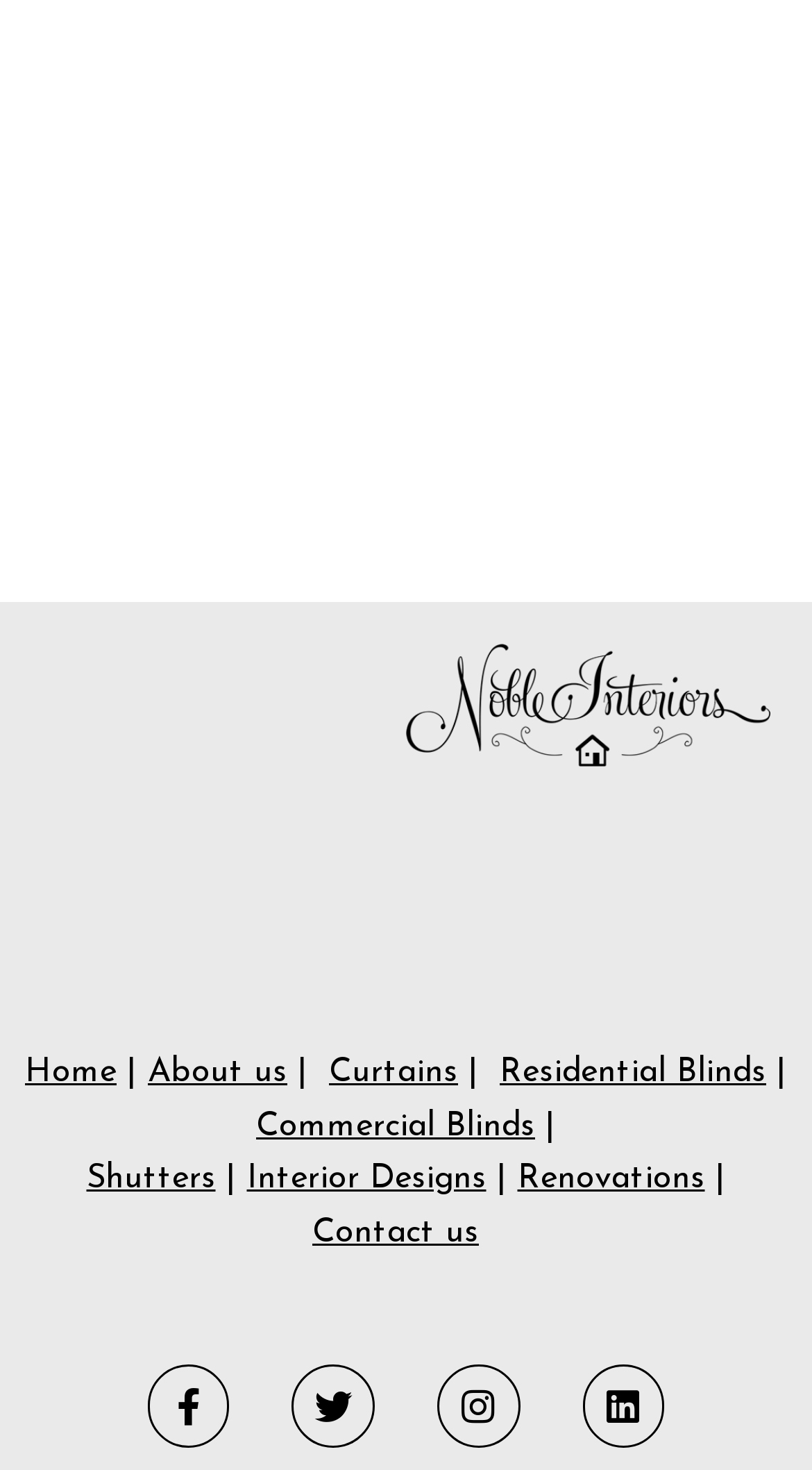Find the bounding box coordinates of the area to click in order to follow the instruction: "go to home page".

[0.031, 0.718, 0.144, 0.741]